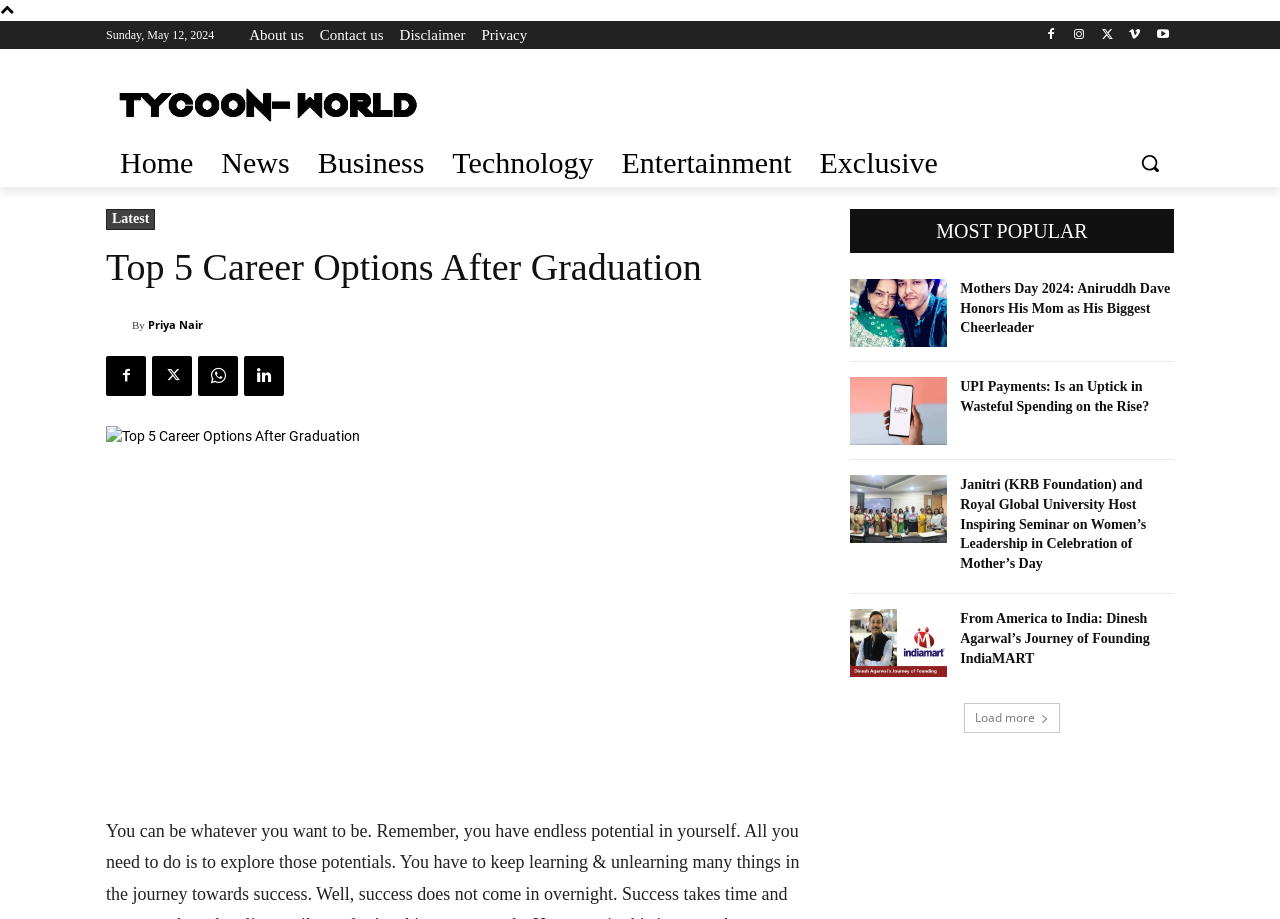Find the UI element described as: "Load more" and predict its bounding box coordinates. Ensure the coordinates are four float numbers between 0 and 1, [left, top, right, bottom].

[0.753, 0.765, 0.828, 0.798]